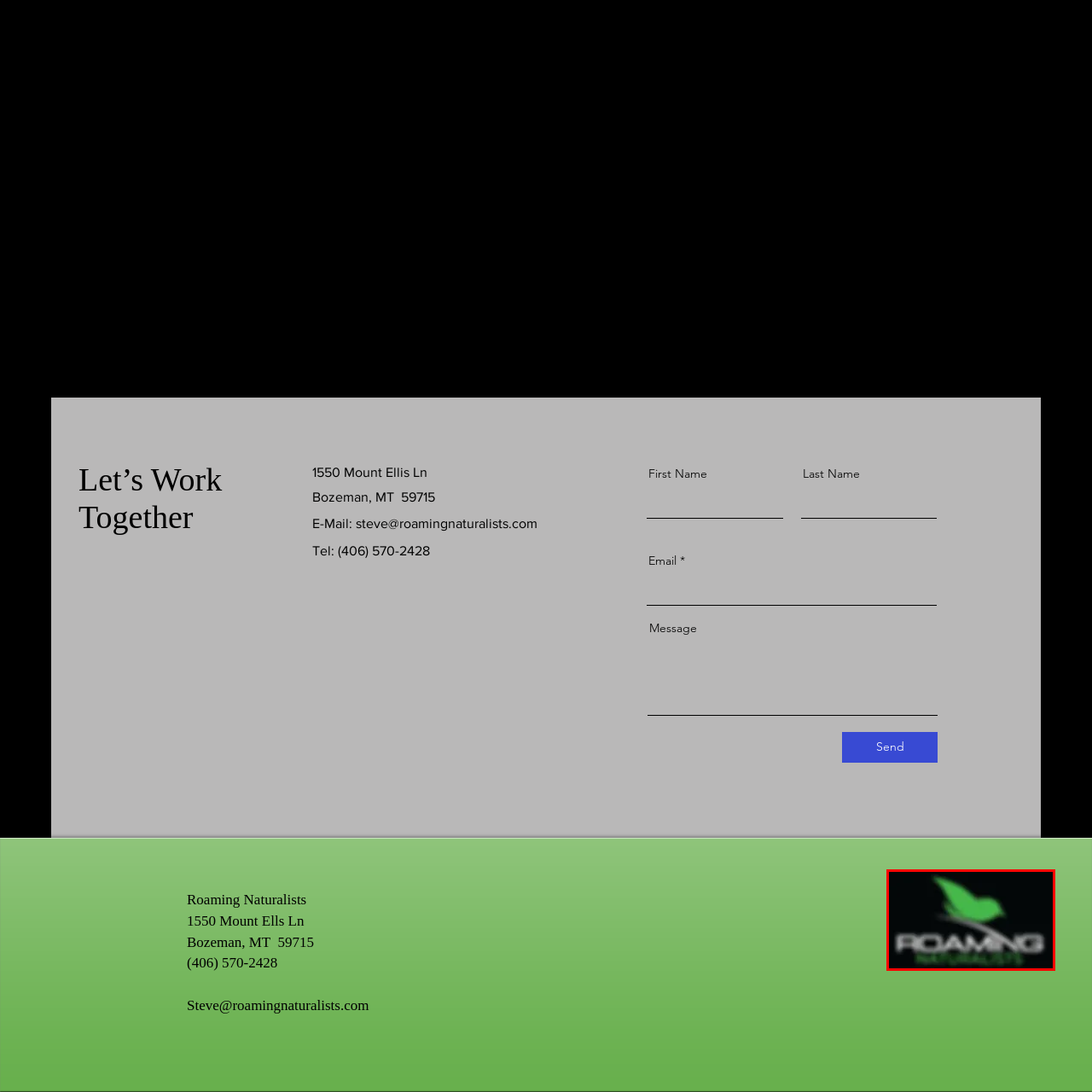Inspect the area enclosed by the red box and reply to the question using only one word or a short phrase: 
What does the logo of 'Roaming Naturalists' reflect?

organization's mission and values